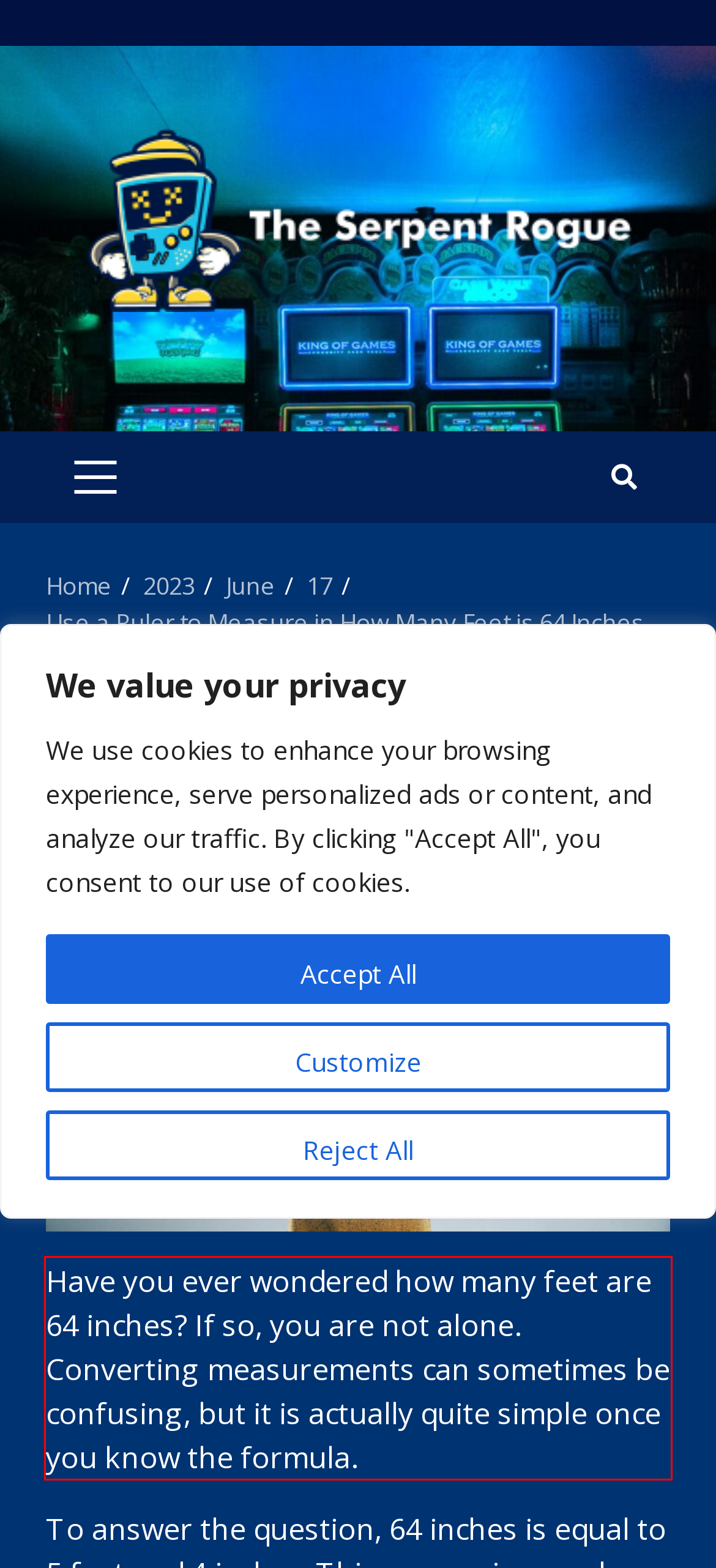Please analyze the screenshot of a webpage and extract the text content within the red bounding box using OCR.

Have you ever wondered how many feet are 64 inches? If so, you are not alone. Converting measurements can sometimes be confusing, but it is actually quite simple once you know the formula.